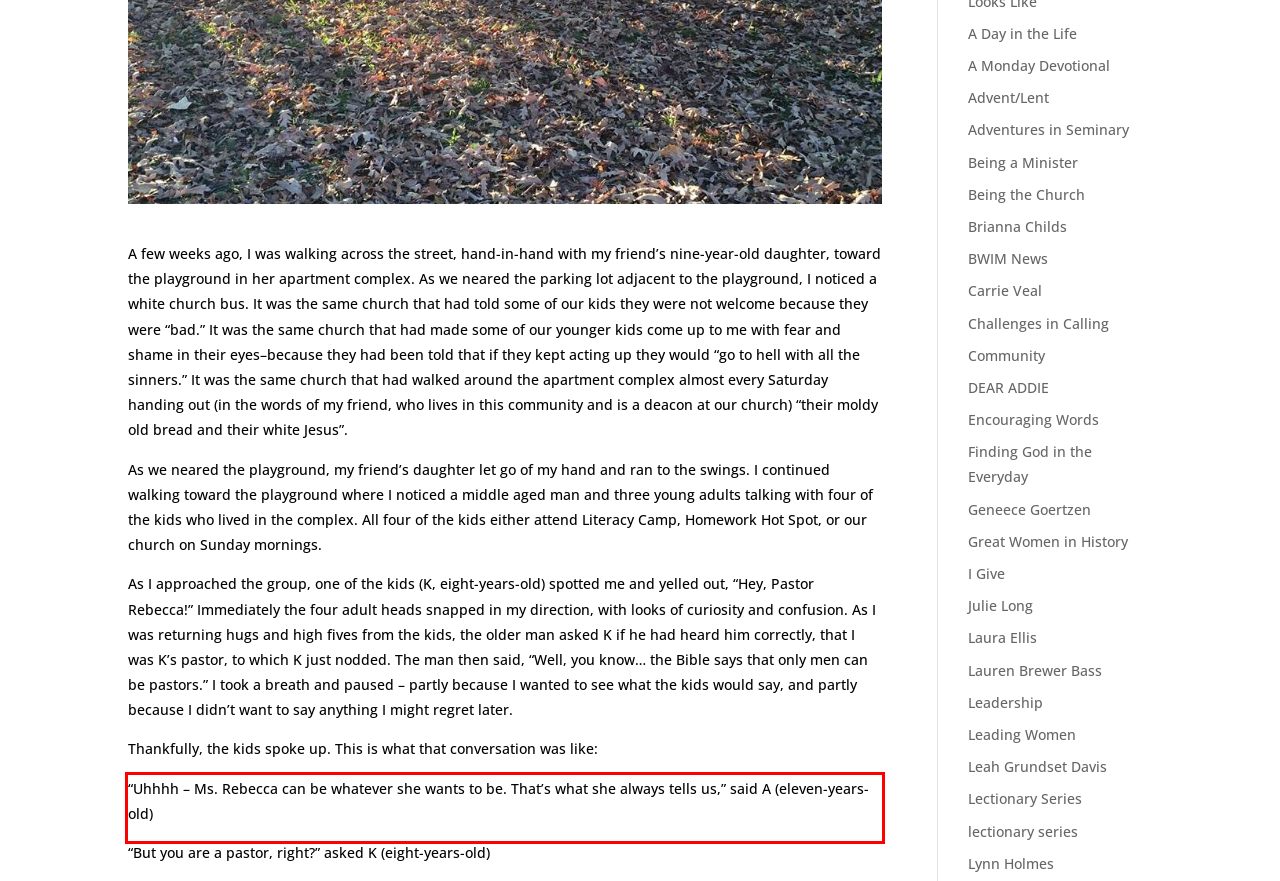Using the provided screenshot, read and generate the text content within the red-bordered area.

“Uhhhh – Ms. Rebecca can be whatever she wants to be. That’s what she always tells us,” said A (eleven-years-old)